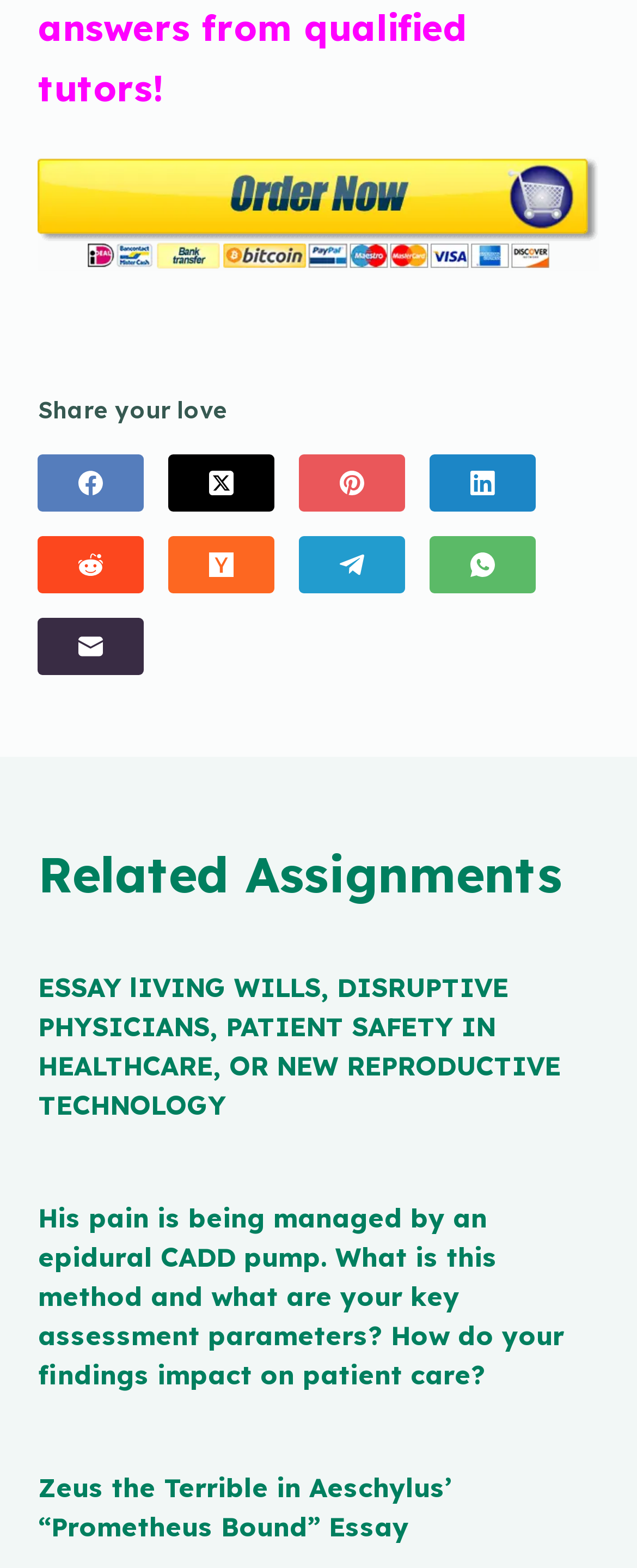Please find the bounding box coordinates of the clickable region needed to complete the following instruction: "Read 'Zeus the Terrible in Aeschylus’ “Prometheus Bound” Essay'". The bounding box coordinates must consist of four float numbers between 0 and 1, i.e., [left, top, right, bottom].

[0.06, 0.938, 0.711, 0.984]